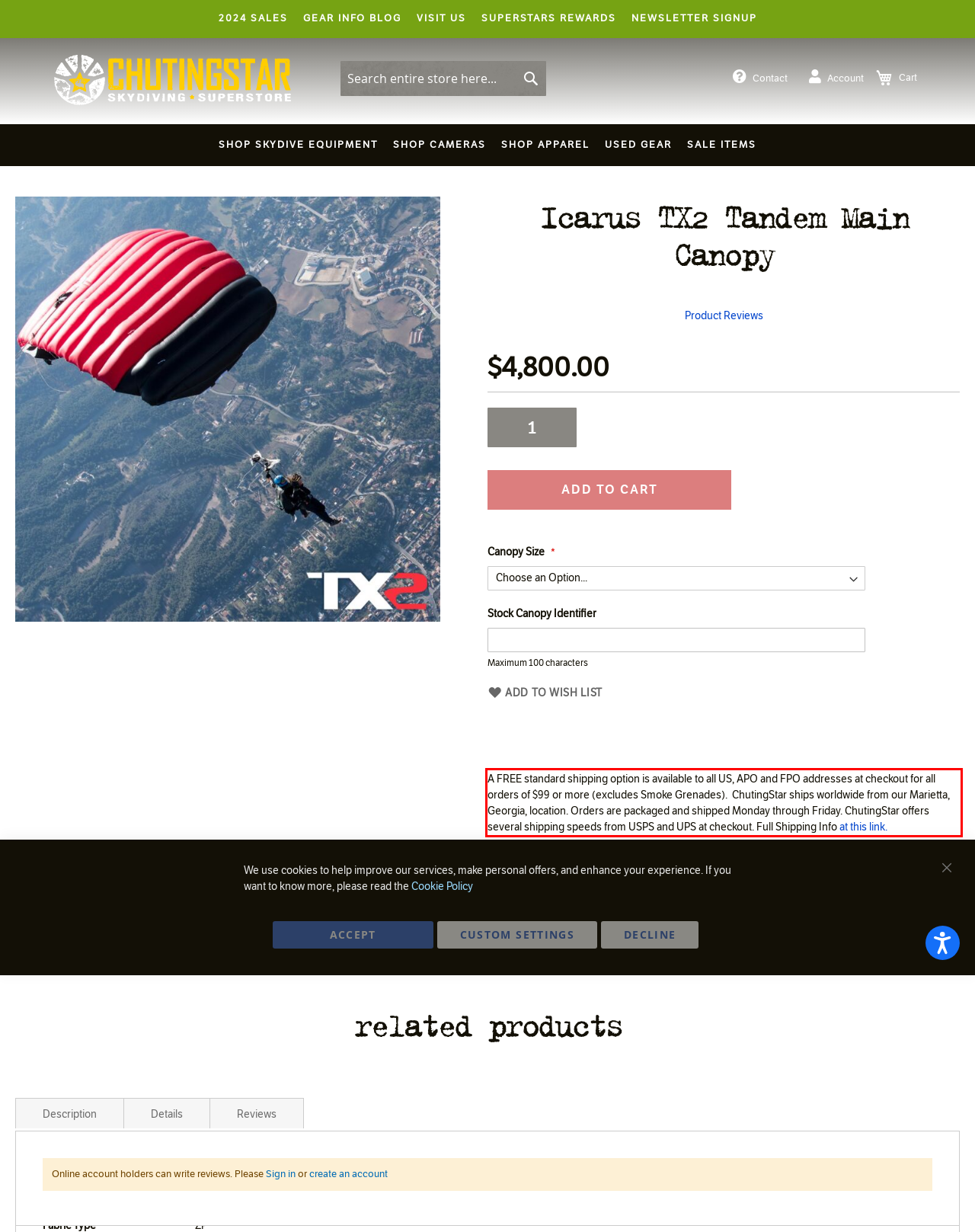Using the provided screenshot, read and generate the text content within the red-bordered area.

A FREE standard shipping option is available to all US, APO and FPO addresses at checkout for all orders of $99 or more (excludes Smoke Grenades). ChutingStar ships worldwide from our Marietta, Georgia, location. Orders are packaged and shipped Monday through Friday. ChutingStar offers several shipping speeds from USPS and UPS at checkout. Full Shipping Info at this link.